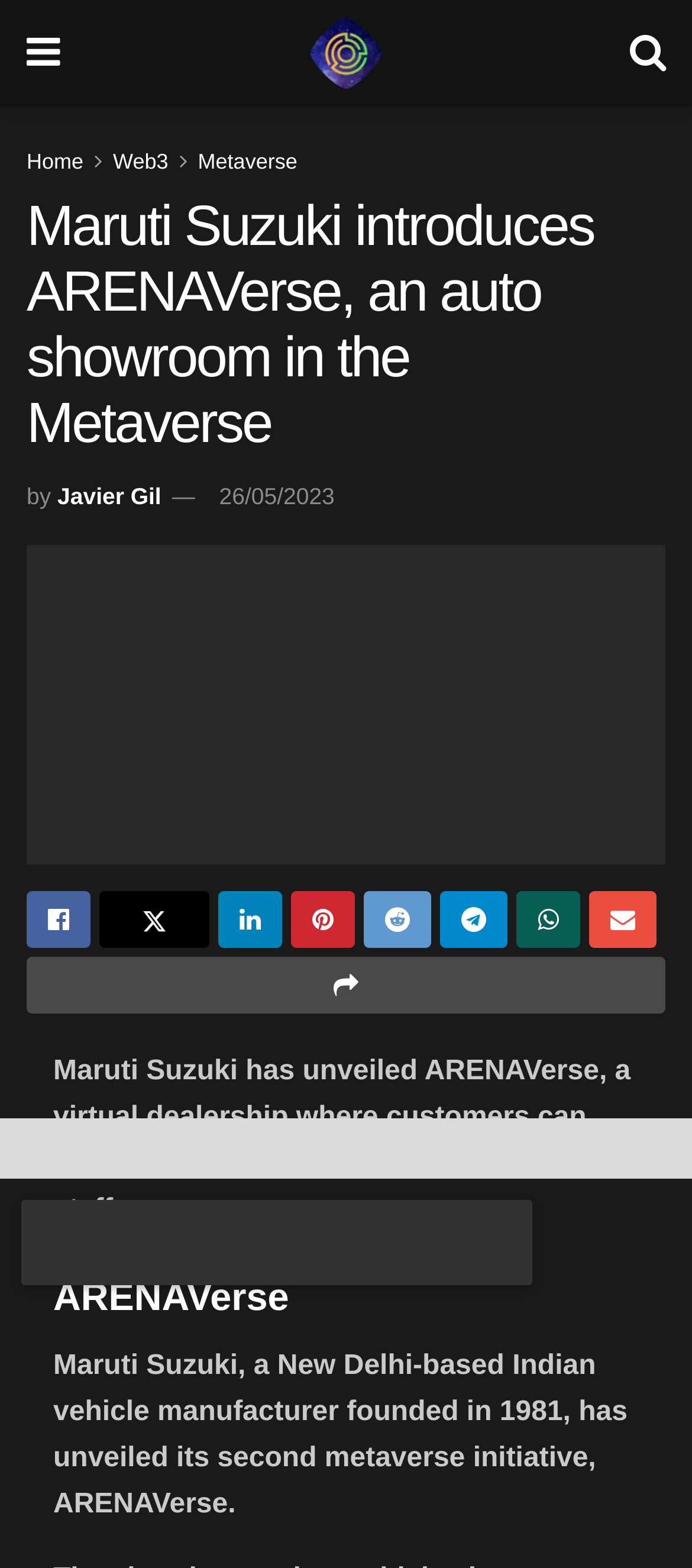Please determine the bounding box coordinates of the clickable area required to carry out the following instruction: "Click on the 'Home' link". The coordinates must be four float numbers between 0 and 1, represented as [left, top, right, bottom].

[0.038, 0.095, 0.121, 0.111]